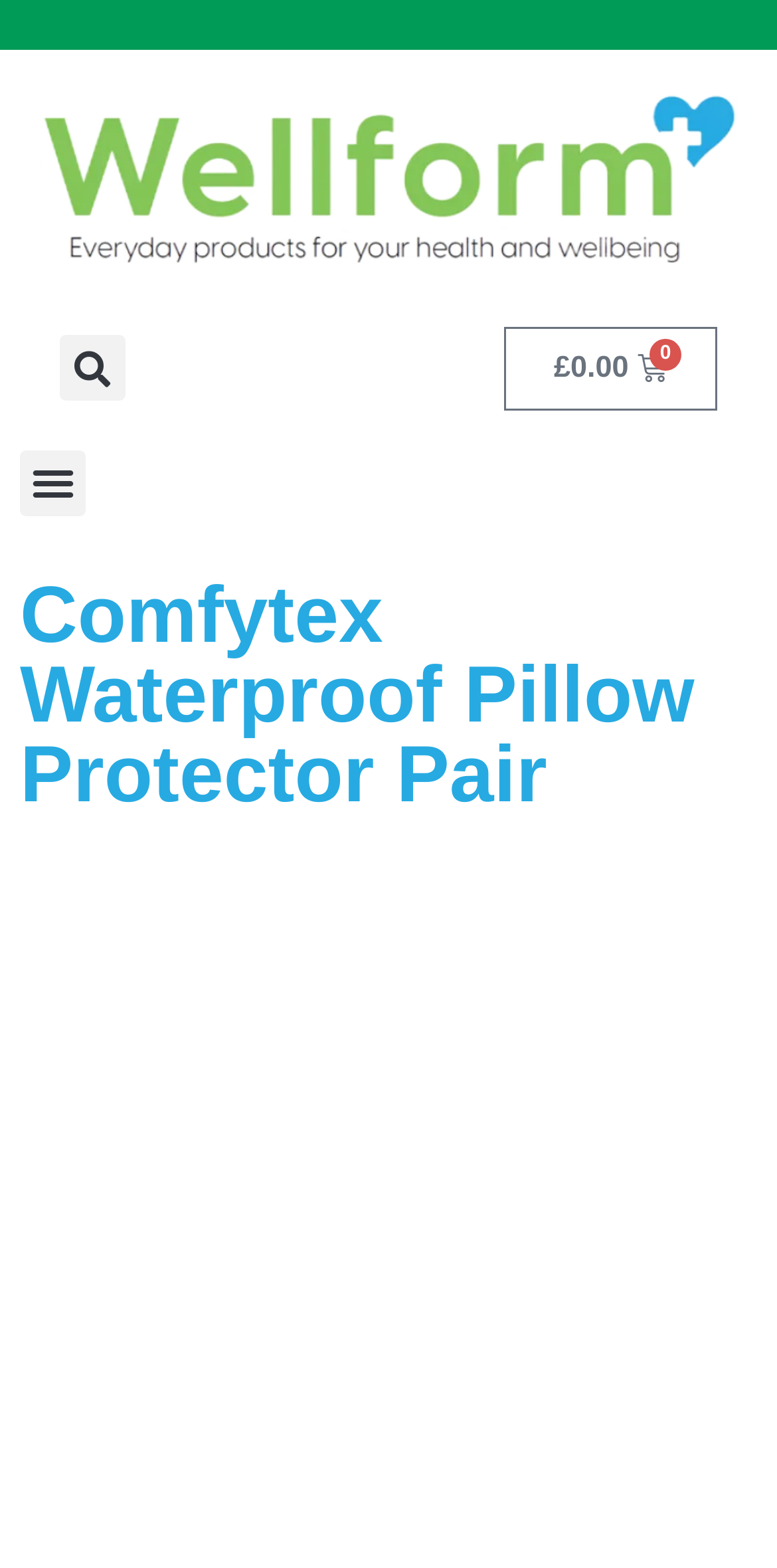Extract the bounding box for the UI element that matches this description: "alt="wellform Logo homepage"".

[0.051, 0.057, 0.949, 0.17]